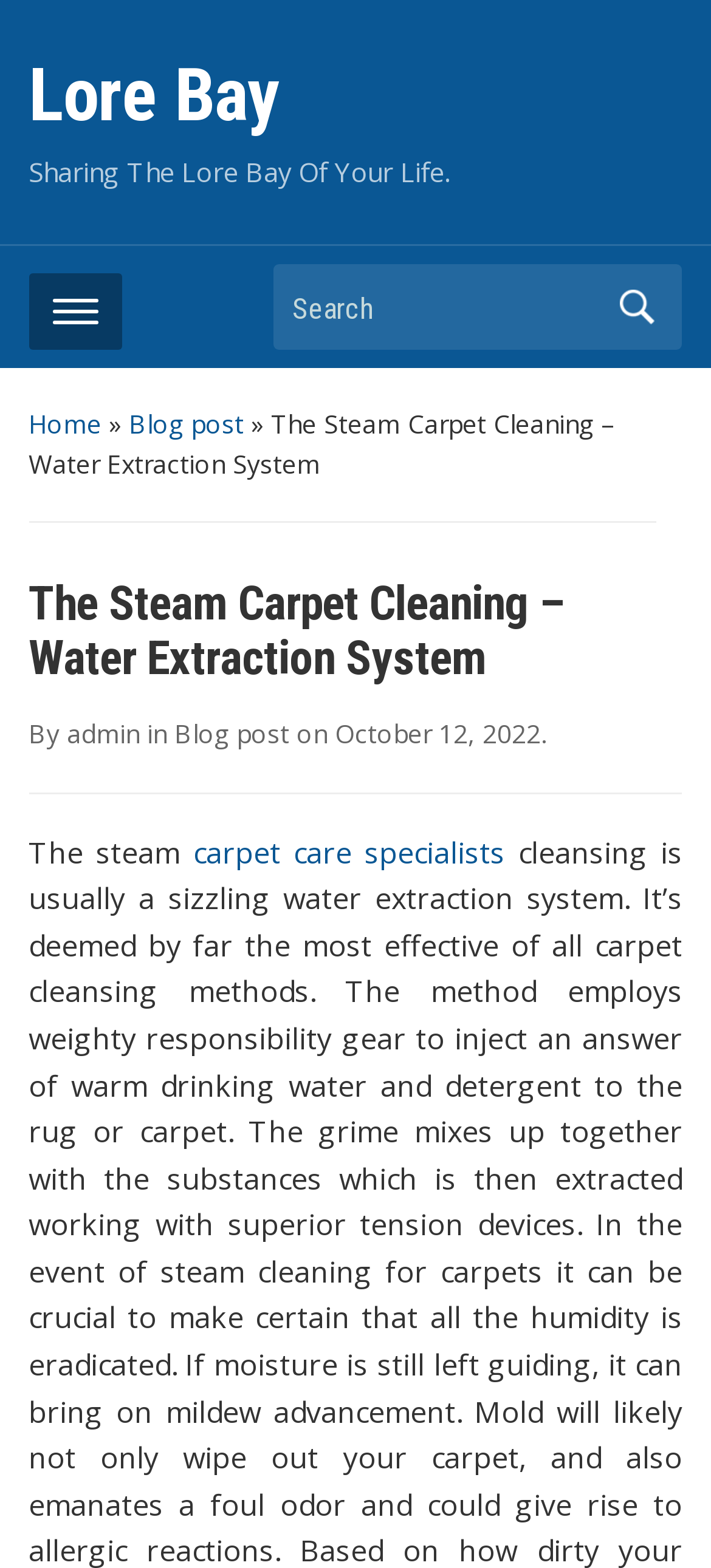Describe all the visual and textual components of the webpage comprehensively.

The webpage appears to be a blog post about steam carpet cleaning, specifically focusing on the water extraction system. At the top, there is a heading "Lore Bay" with a link to the same name, followed by a tagline "Sharing The Lore Bay Of Your Life." Below this, there is a search bar with a text box and a search button.

To the right of the search bar, there are navigation links, including "Home" and "Blog post", separated by a "»" symbol. Below these links, there is a main heading "The Steam Carpet Cleaning – Water Extraction System" which is also a link.

The main content of the blog post starts with a byline, indicating that the post was written by "admin" and published on "October 12, 2022". The text begins with "The steam carpet care specialists" and continues to describe the water extraction system, which is considered the most effective of all carpet cleaning methods.

Throughout the page, there are no images, but there are several links and navigation elements that allow users to explore the website further. The overall structure of the page is organized, with clear headings and concise text, making it easy to read and navigate.